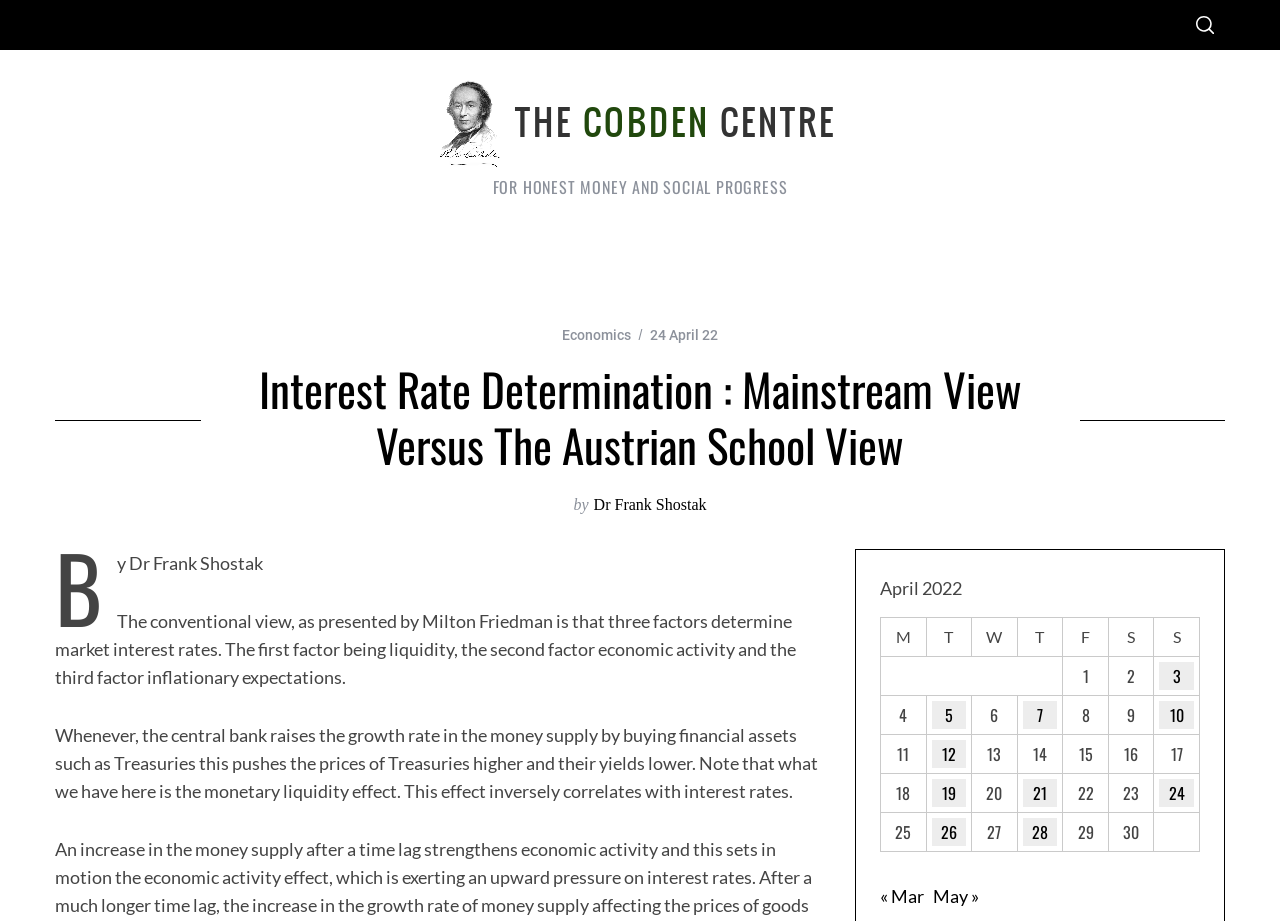Locate the bounding box coordinates of the area that needs to be clicked to fulfill the following instruction: "Click the 'ABOUT US' link". The coordinates should be in the format of four float numbers between 0 and 1, namely [left, top, right, bottom].

None